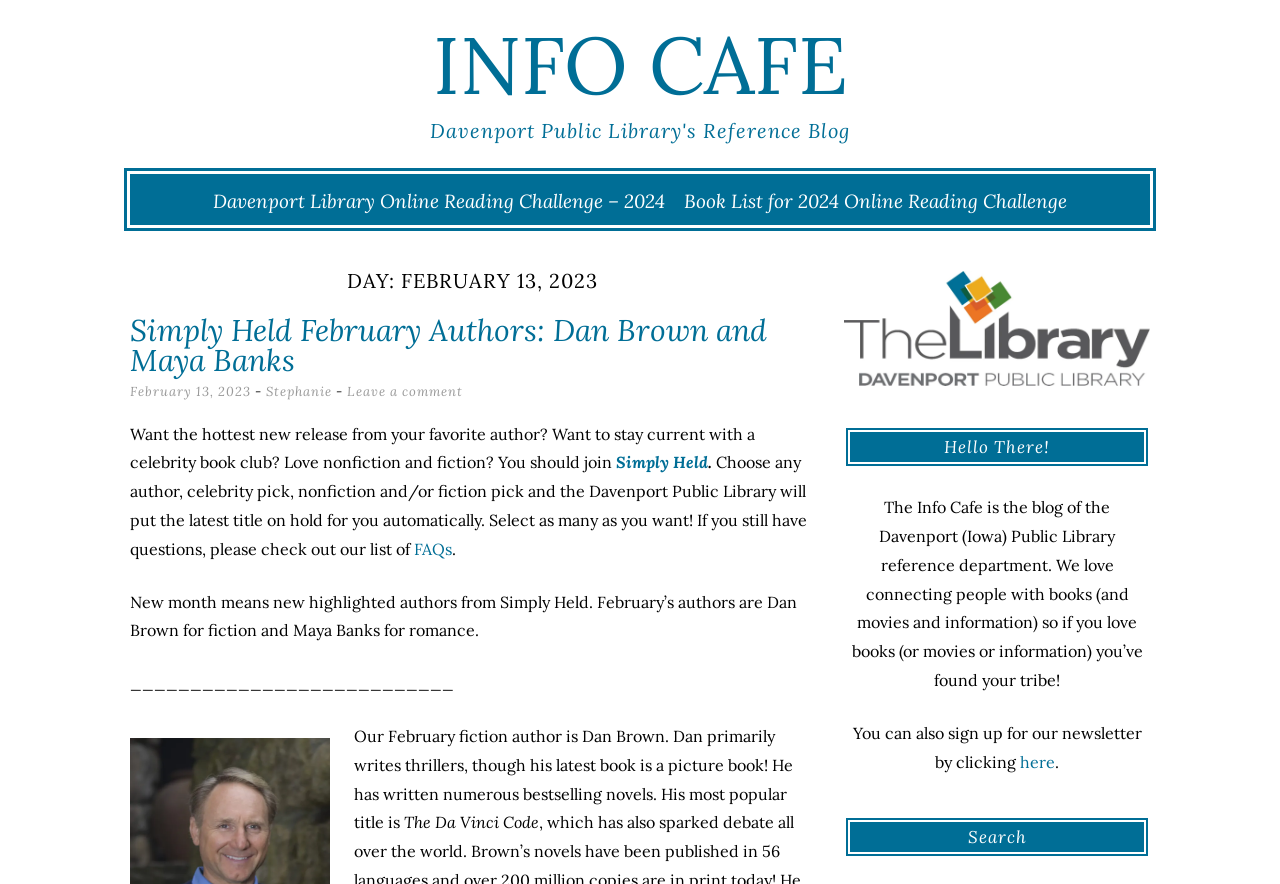Respond with a single word or phrase for the following question: 
What is the purpose of 'Simply Held'?

To put latest titles on hold